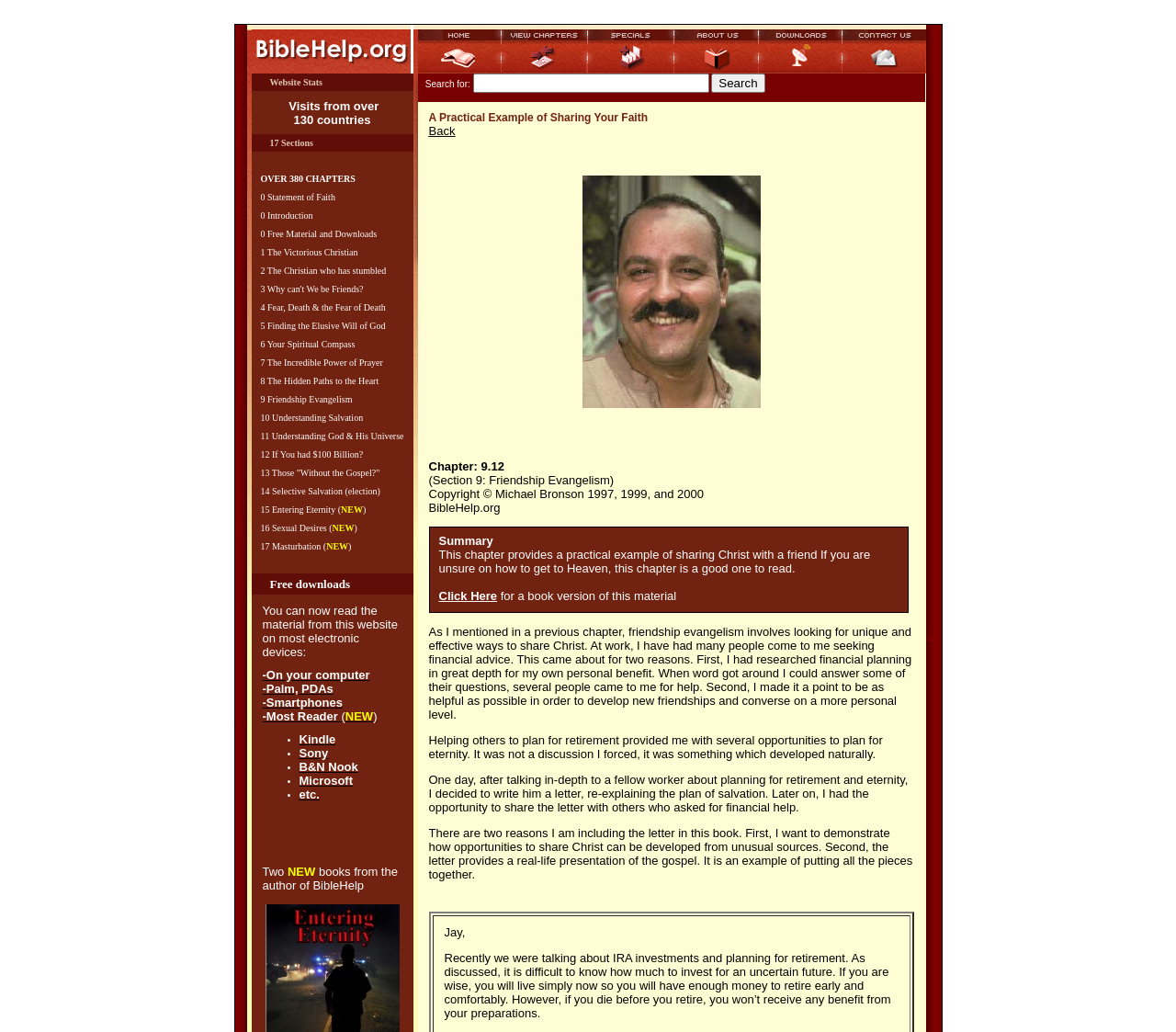Give a one-word or short phrase answer to this question: 
What is the title of the first chapter?

Statement of Faith